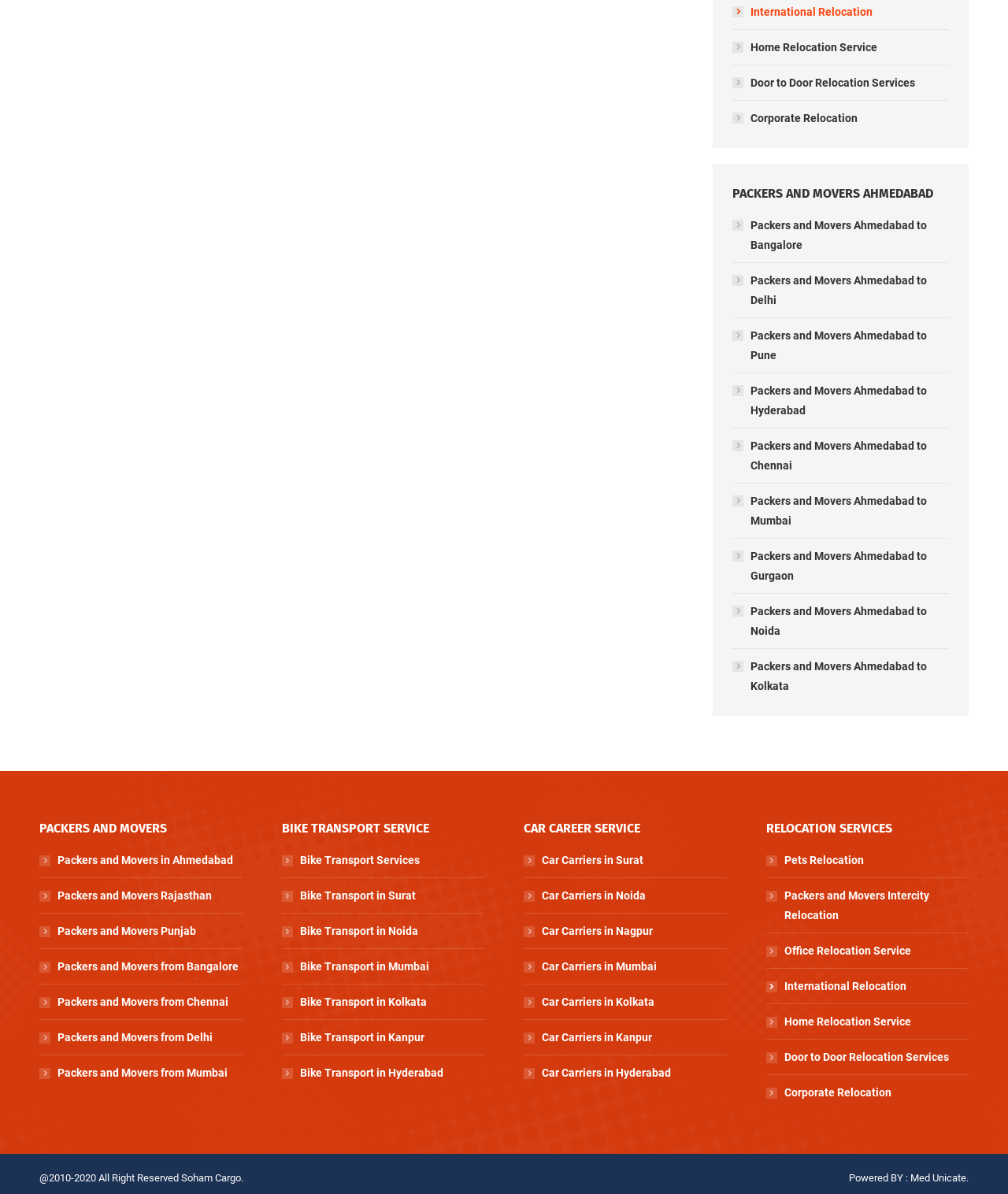Locate the bounding box coordinates of the clickable element to fulfill the following instruction: "Check out Pets Relocation". Provide the coordinates as four float numbers between 0 and 1 in the format [left, top, right, bottom].

[0.76, 0.713, 0.857, 0.729]